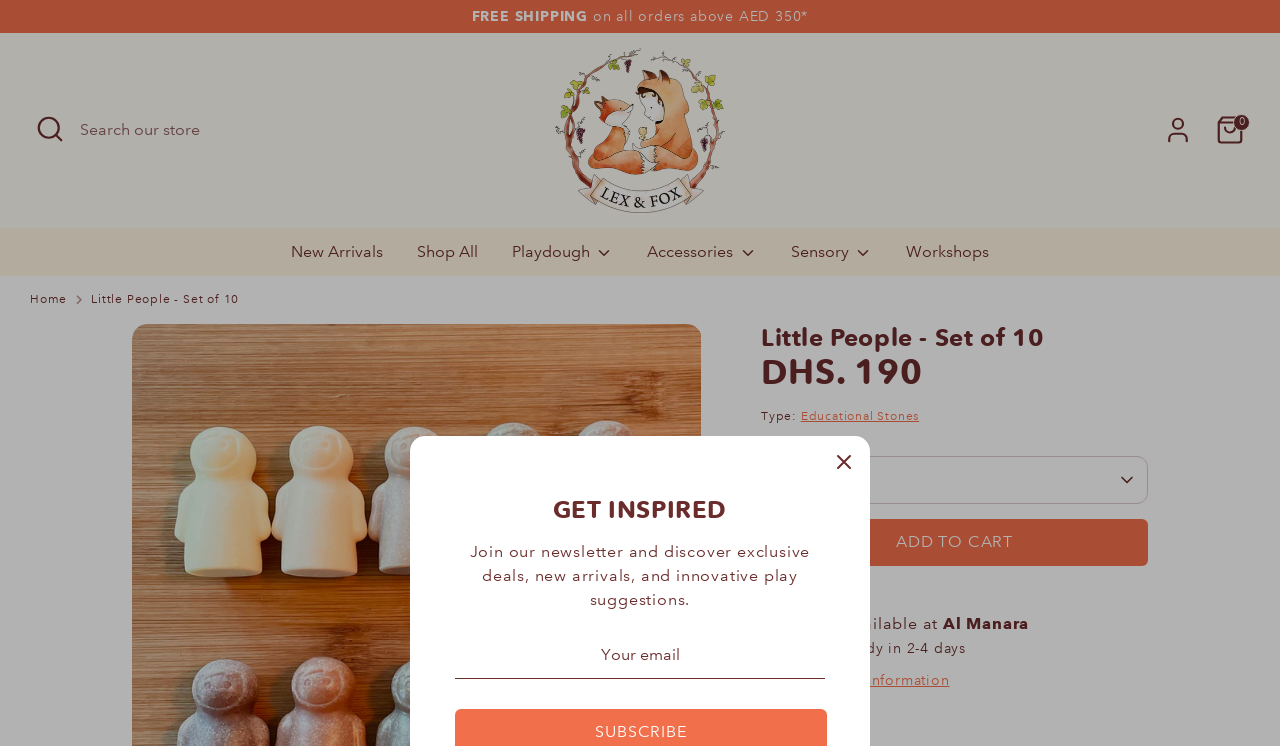Identify and provide the text of the main header on the webpage.

Little People - Set of 10